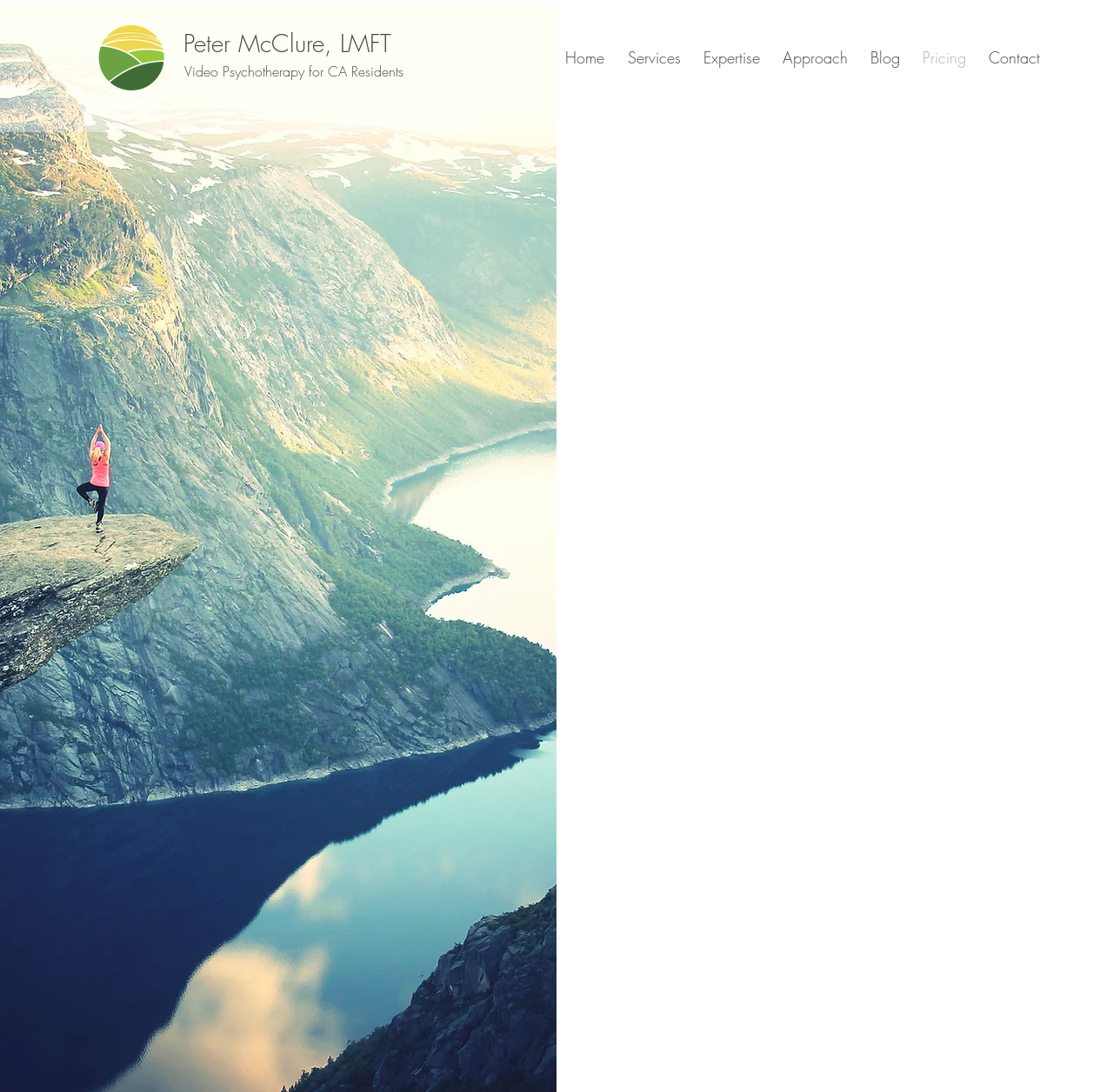What is the logo image filename?
Respond with a short answer, either a single word or a phrase, based on the image.

SonomaSpring_Logo.png